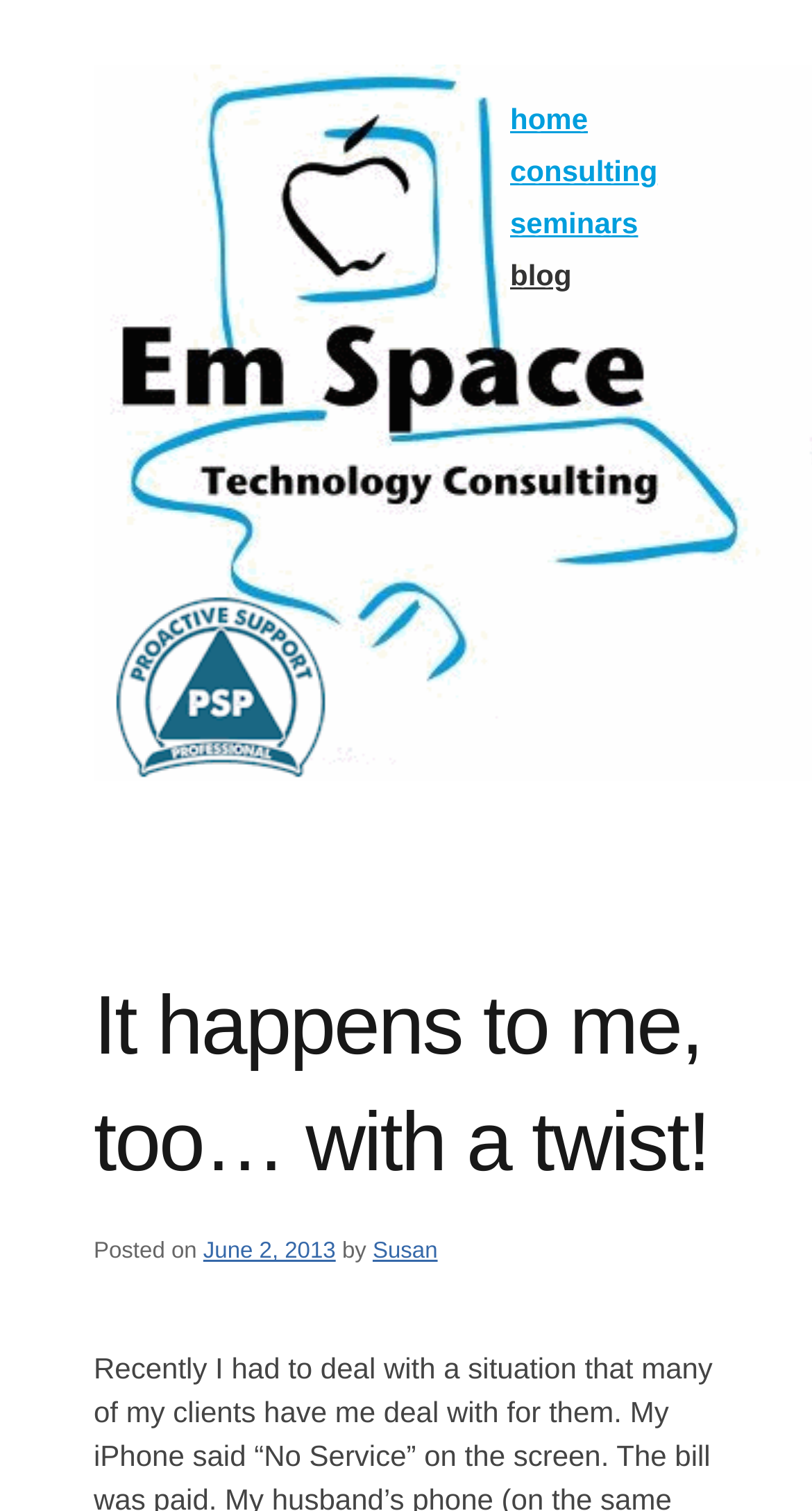Provide an in-depth caption for the elements present on the webpage.

The webpage appears to be a blog post with a title "It happens to me, too… with a twist!". At the top, there is a navigation menu with four links: "home", "consulting", "seminars", and "blog", aligned horizontally and taking up most of the width of the page.

Below the navigation menu, the title of the blog post "It happens to me, too… with a twist!" is prominently displayed. Underneath the title, there is a section with metadata about the post, including the text "Posted on", a link to the date "June 2, 2013", and a byline "by Susan". This section is positioned near the top-left corner of the page.

There are no images on the page. The overall content is text-based, with a focus on the blog post title and its associated metadata.